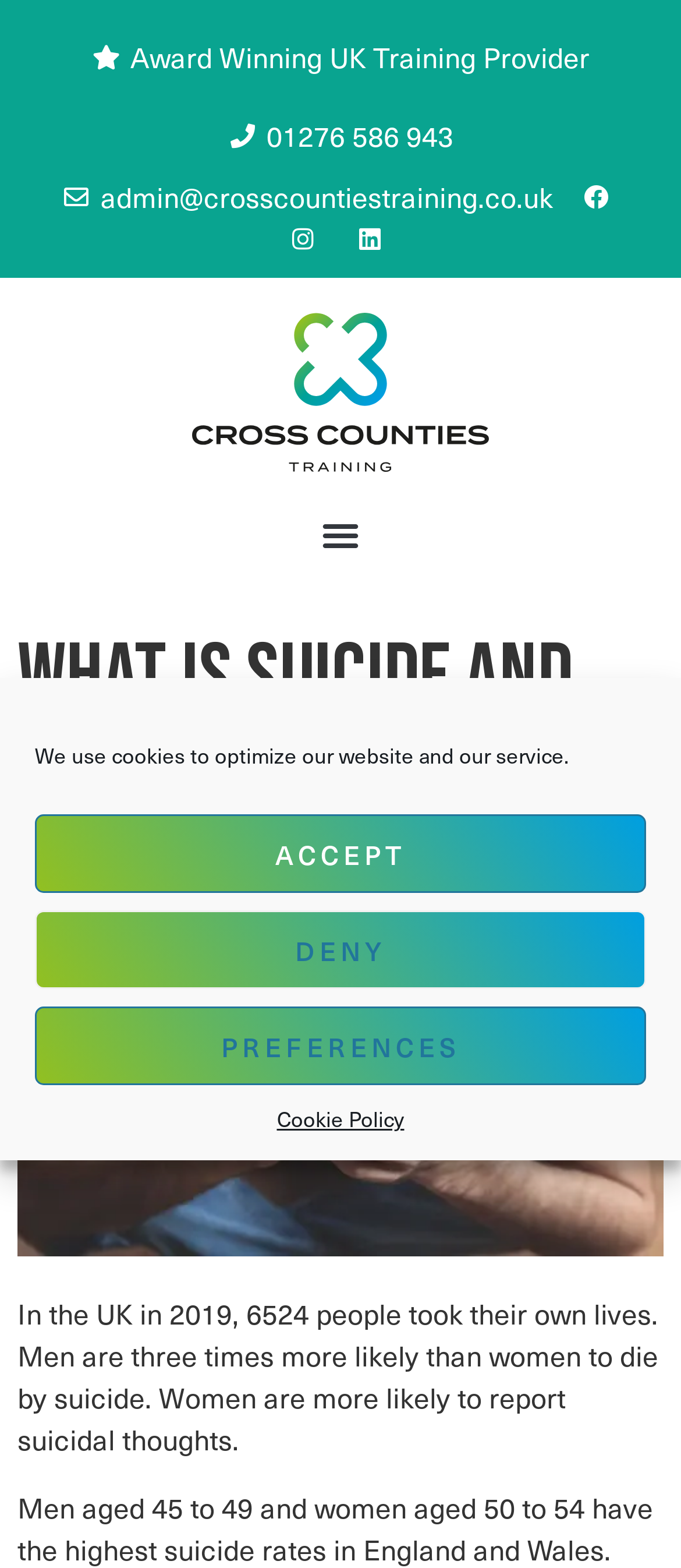Please indicate the bounding box coordinates for the clickable area to complete the following task: "call the phone number". The coordinates should be specified as four float numbers between 0 and 1, i.e., [left, top, right, bottom].

[0.334, 0.067, 0.666, 0.106]